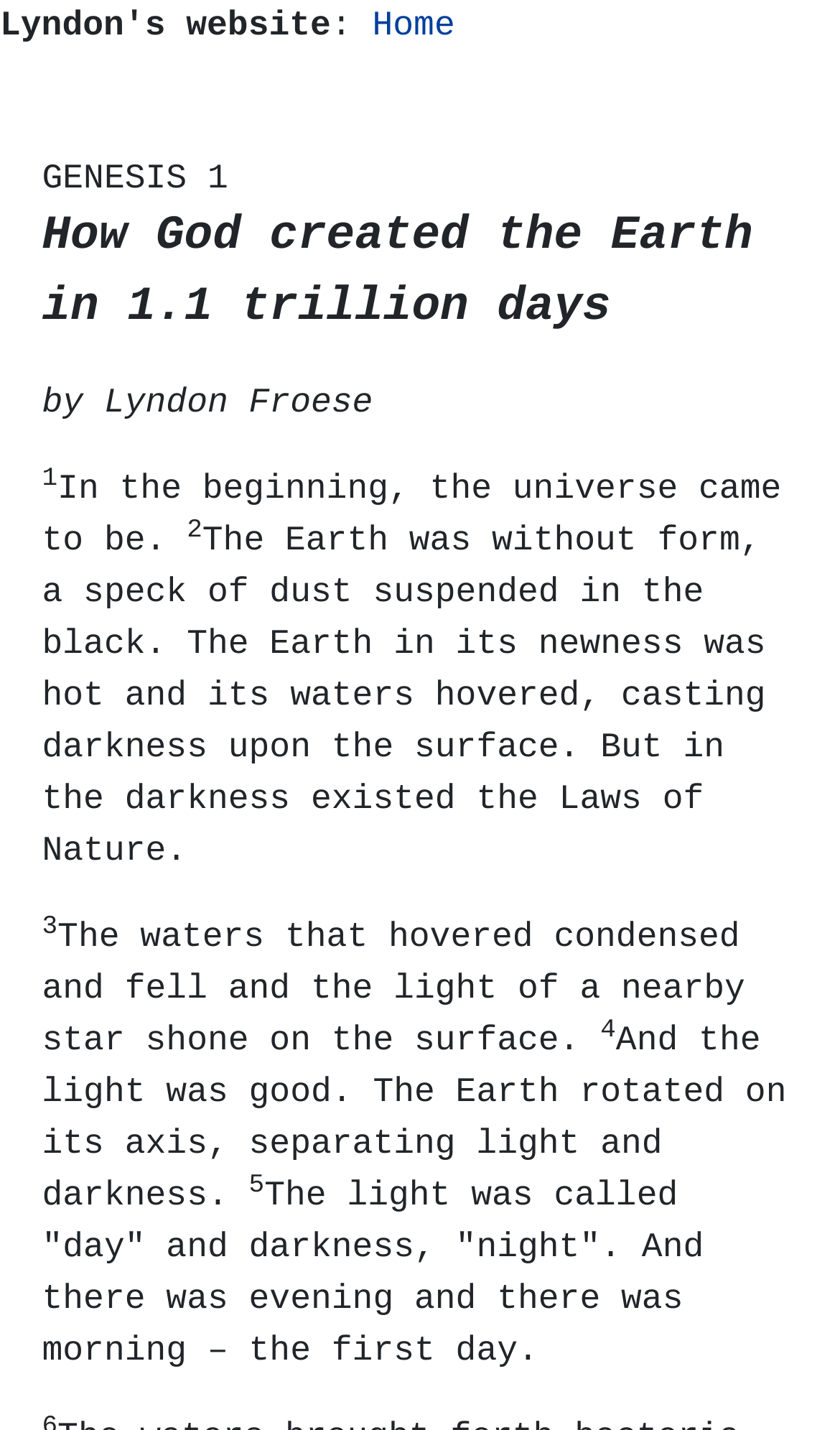Who is the author of the text?
Based on the image, please offer an in-depth response to the question.

The author of the text is mentioned in the static text element, which is 'by Lyndon Froese'.